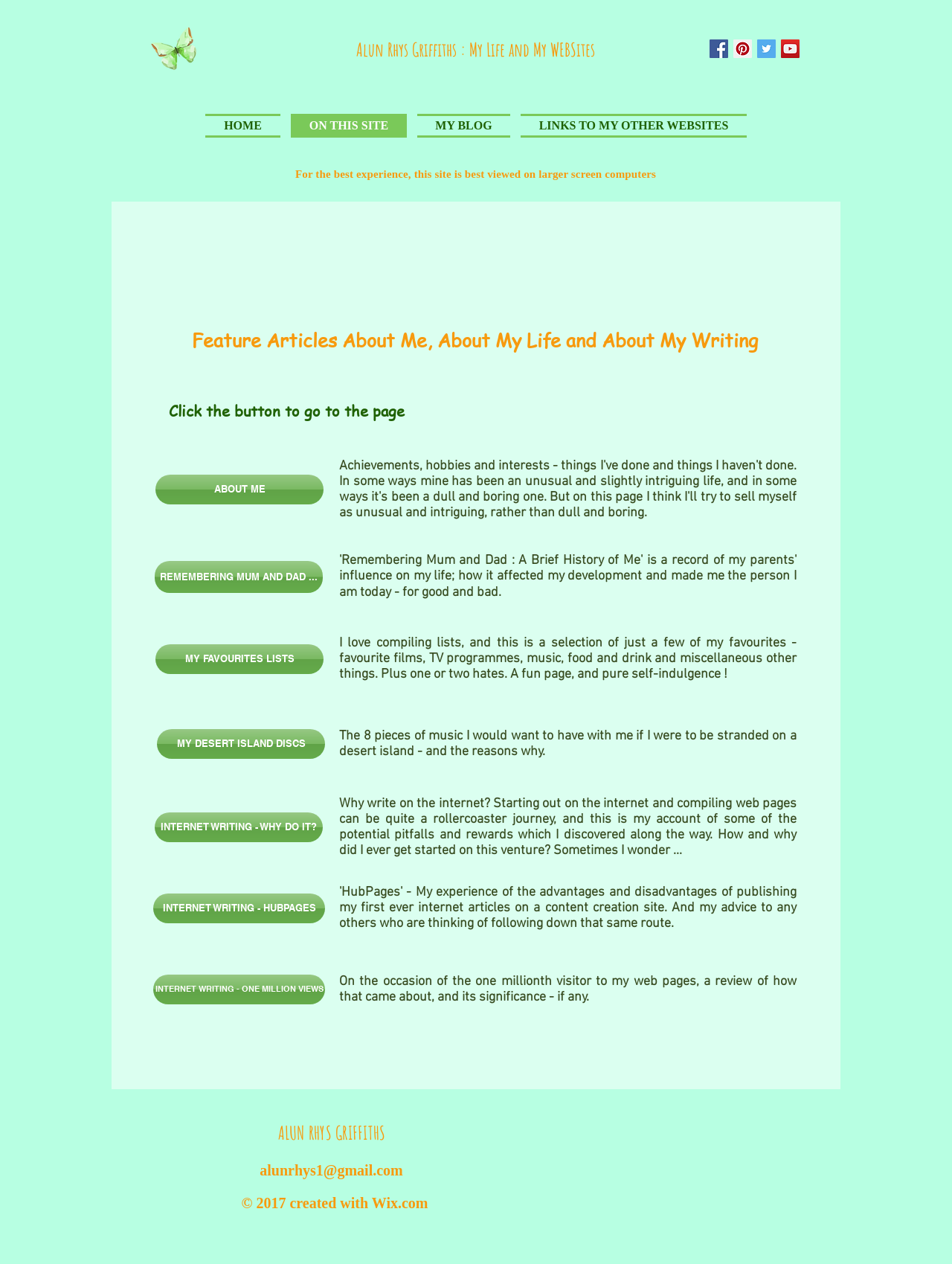What is the recommended way to view the website?
Based on the image, answer the question with a single word or brief phrase.

On larger screen computers